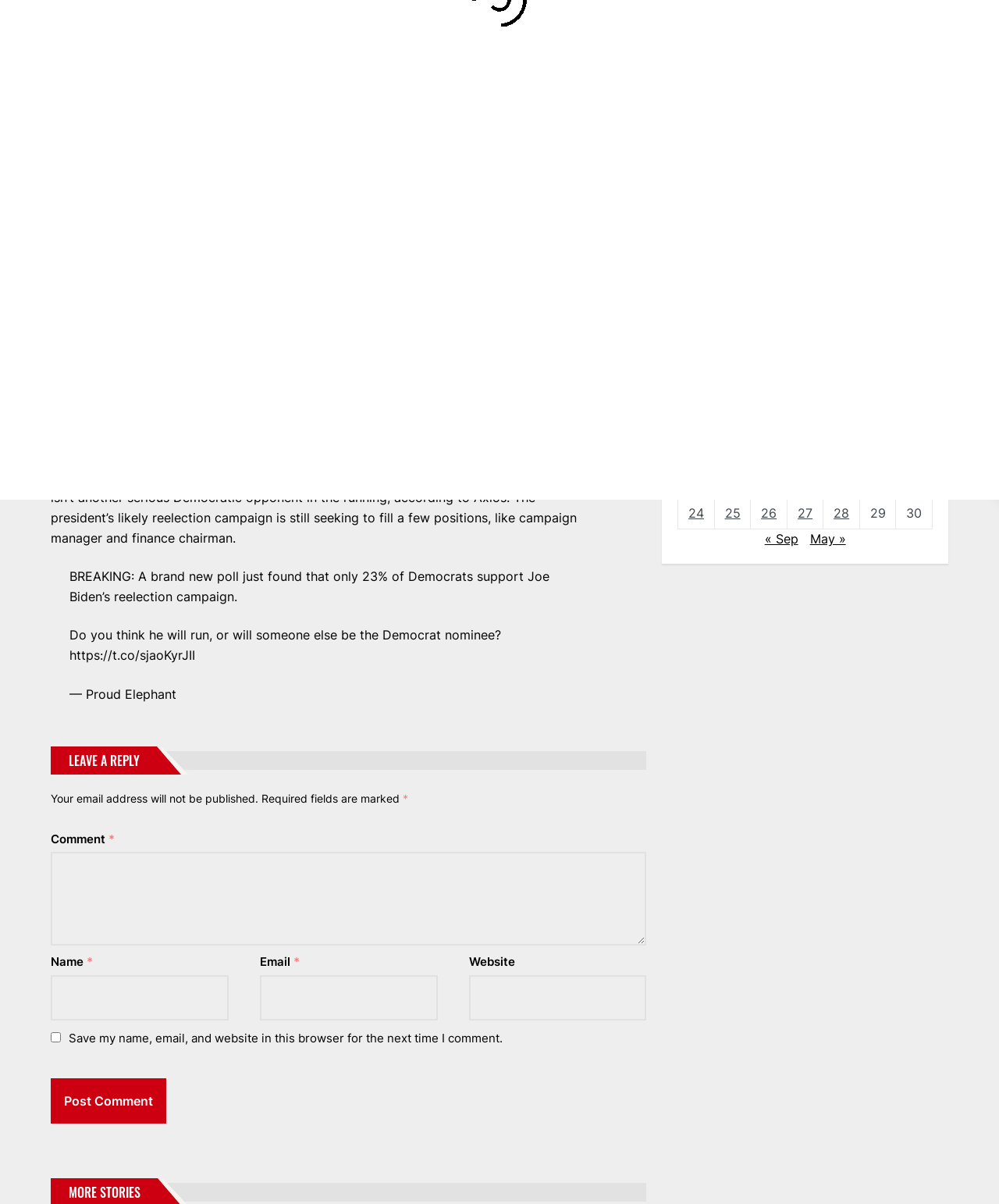Locate the UI element described by « Sep in the provided webpage screenshot. Return the bounding box coordinates in the format (top-left x, top-left y, bottom-right x, bottom-right y), ensuring all values are between 0 and 1.

[0.765, 0.441, 0.799, 0.454]